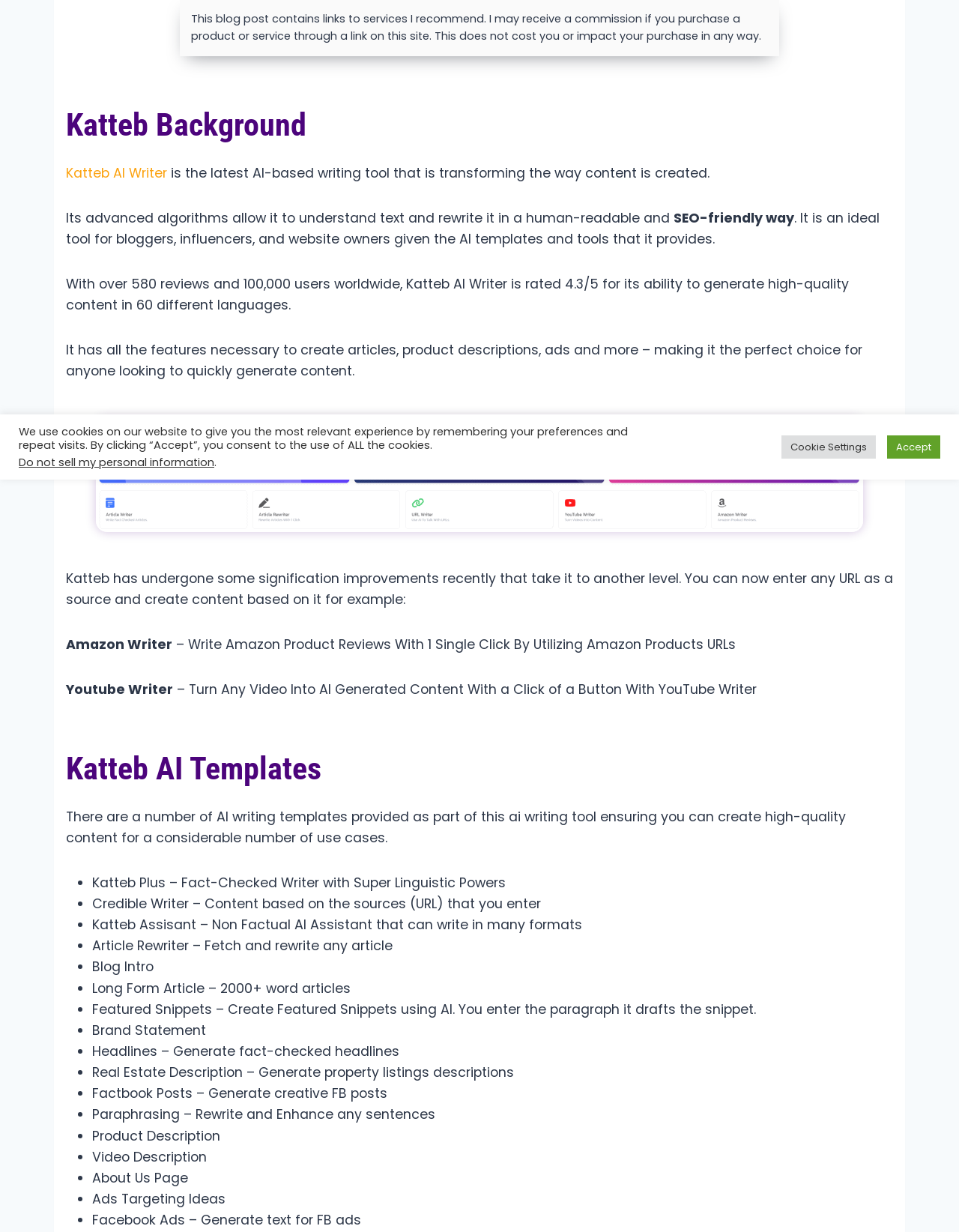Determine the bounding box for the UI element as described: "parent_node: Search name="s"". The coordinates should be represented as four float numbers between 0 and 1, formatted as [left, top, right, bottom].

None